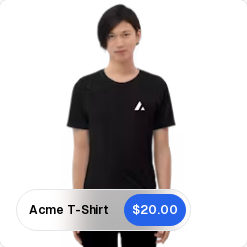From the details in the image, provide a thorough response to the question: What is the price of the Acme T-shirt?

A price tag is prominently displayed below the model, indicating that the Acme T-shirt is available for $20.00, making it an affordable addition to any wardrobe.